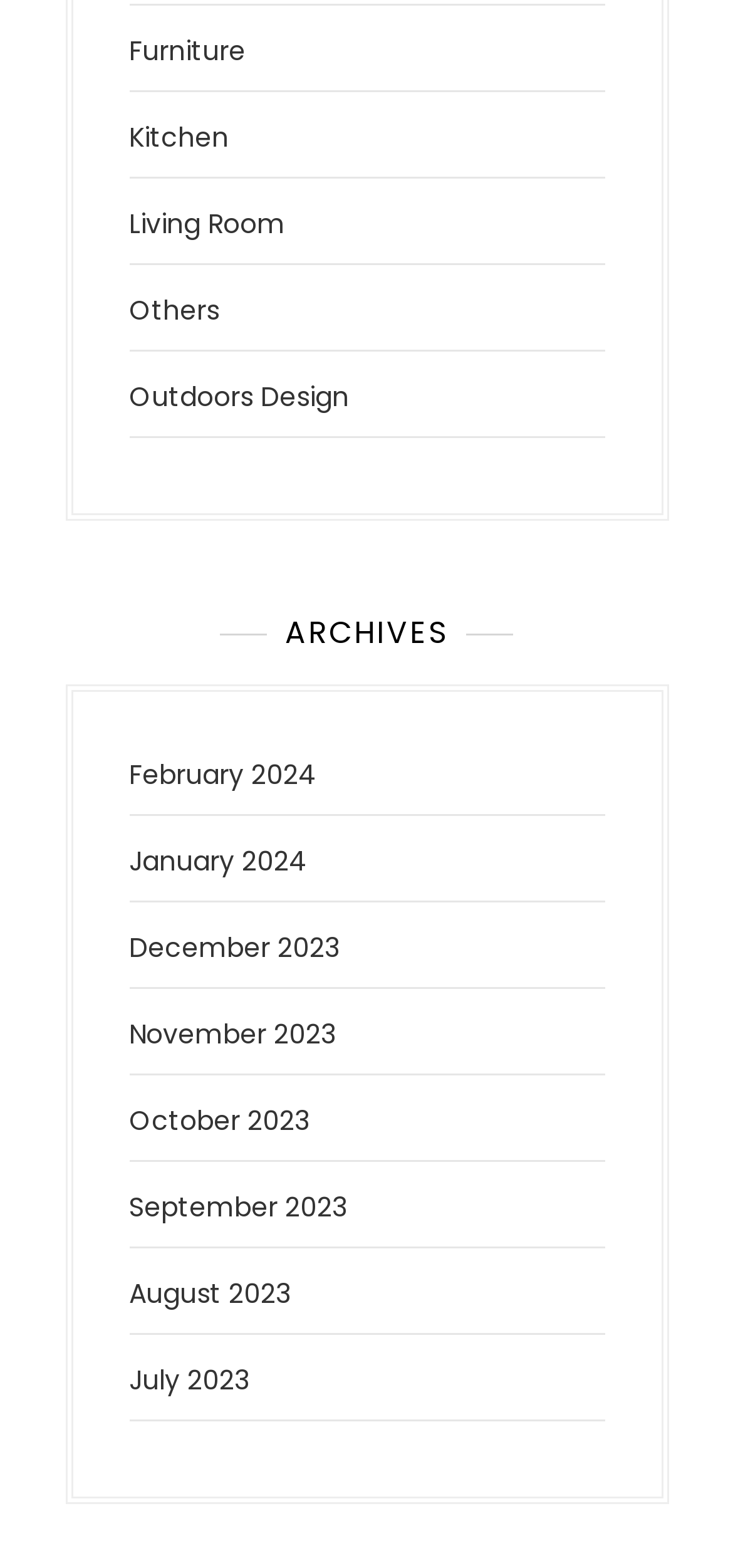What is the most recent archive month?
Look at the image and answer the question using a single word or phrase.

February 2024